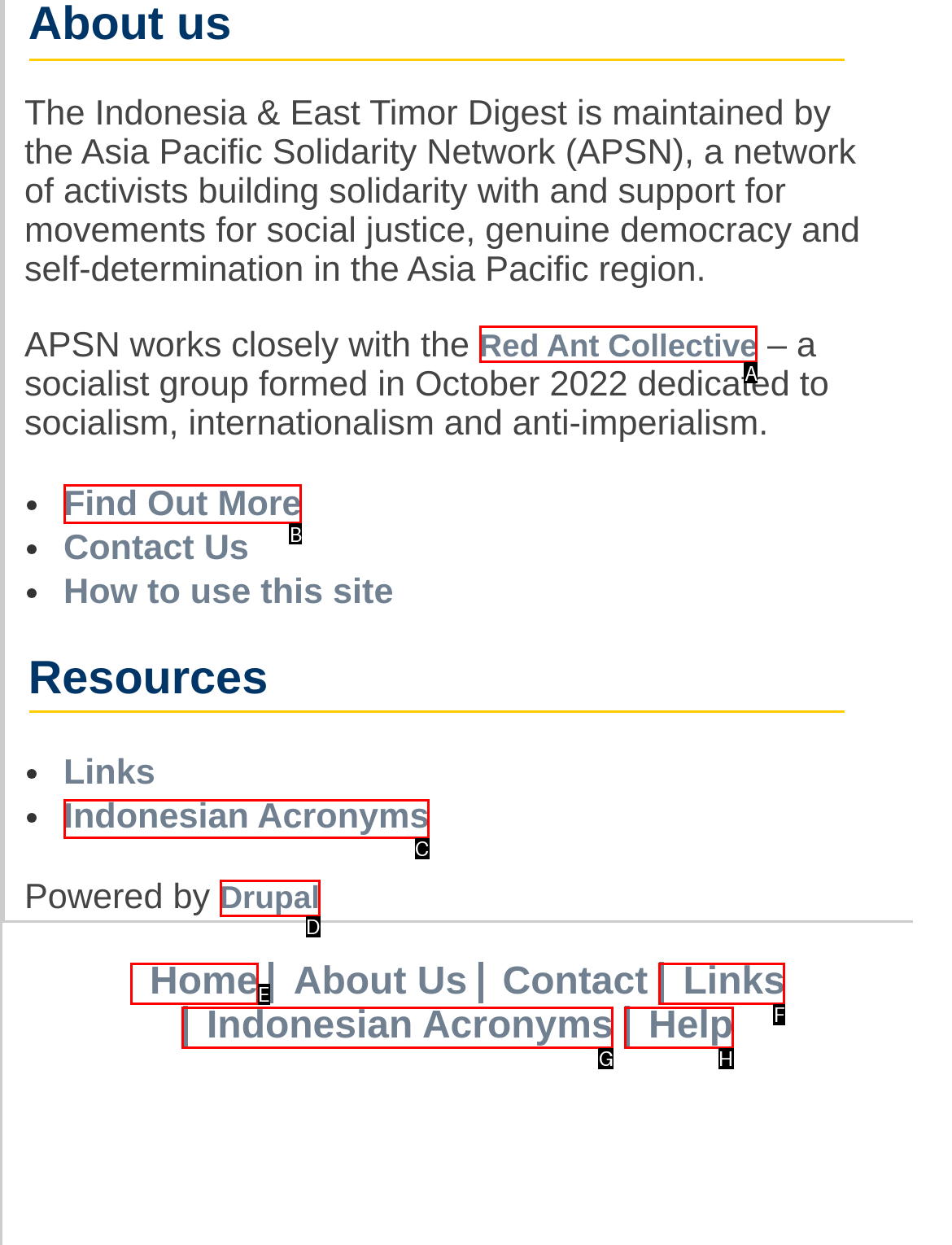Select the correct option based on the description: Home
Answer directly with the option’s letter.

E